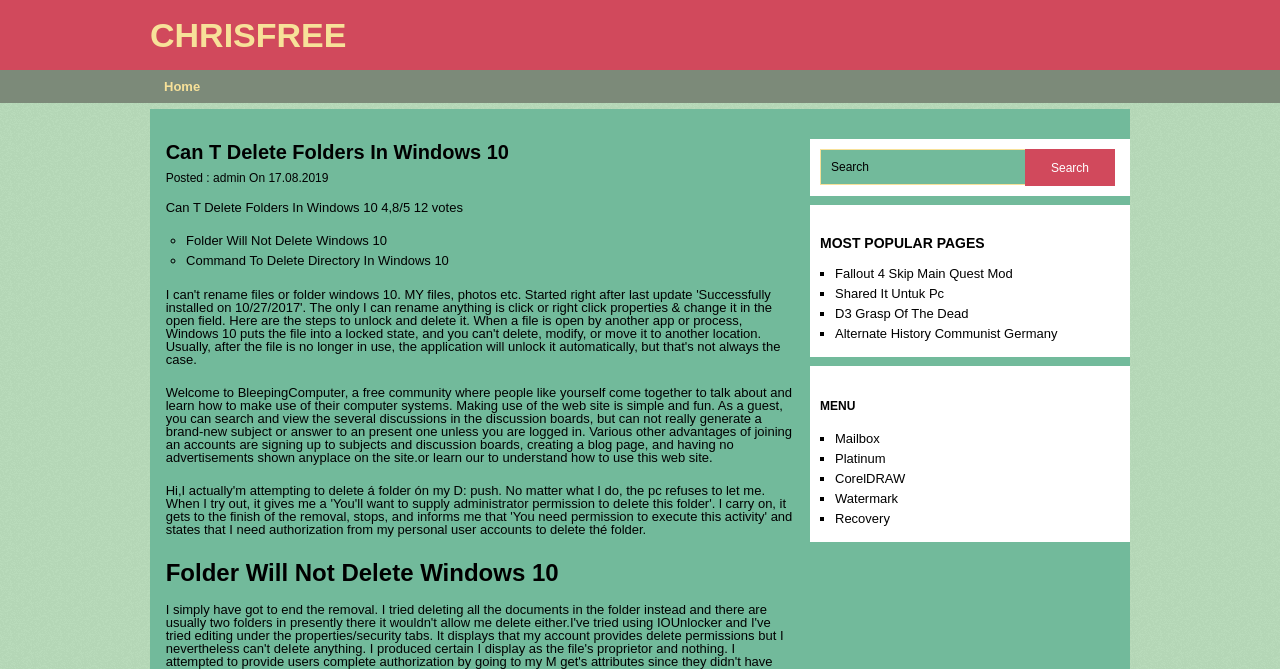Given the following UI element description: "chrisfree", find the bounding box coordinates in the webpage screenshot.

[0.117, 0.024, 0.271, 0.081]